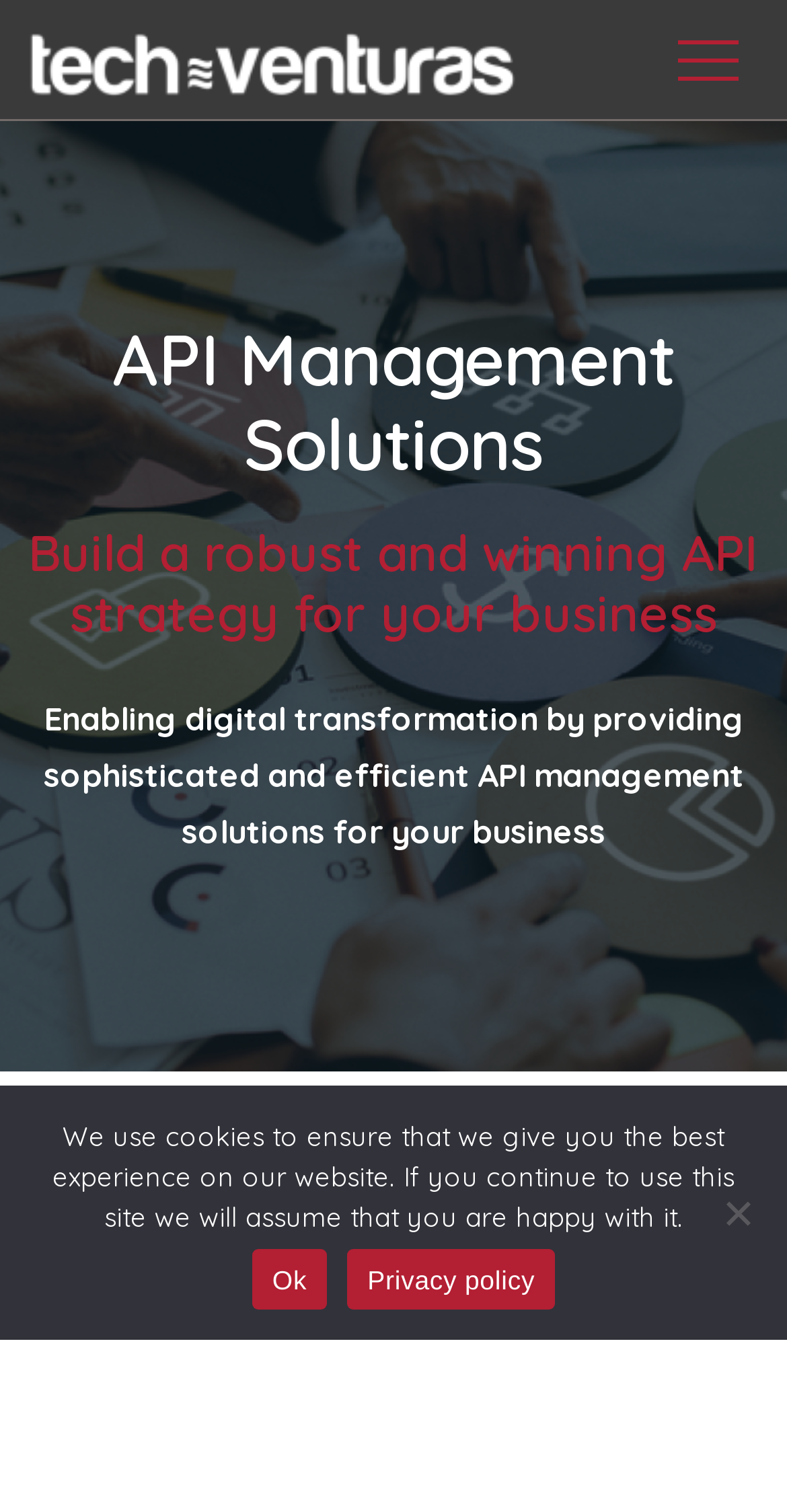How many headings are on the webpage?
Please provide a comprehensive answer based on the information in the image.

There are four headings on the webpage: 'API Management Solutions', 'Build a robust and winning API strategy for your business', 'Enabling digital transformation by providing sophisticated and efficient API management solutions for your business', and 'Home / Services / Enterprise Digitalization Services Overview / API Management Solutions'.